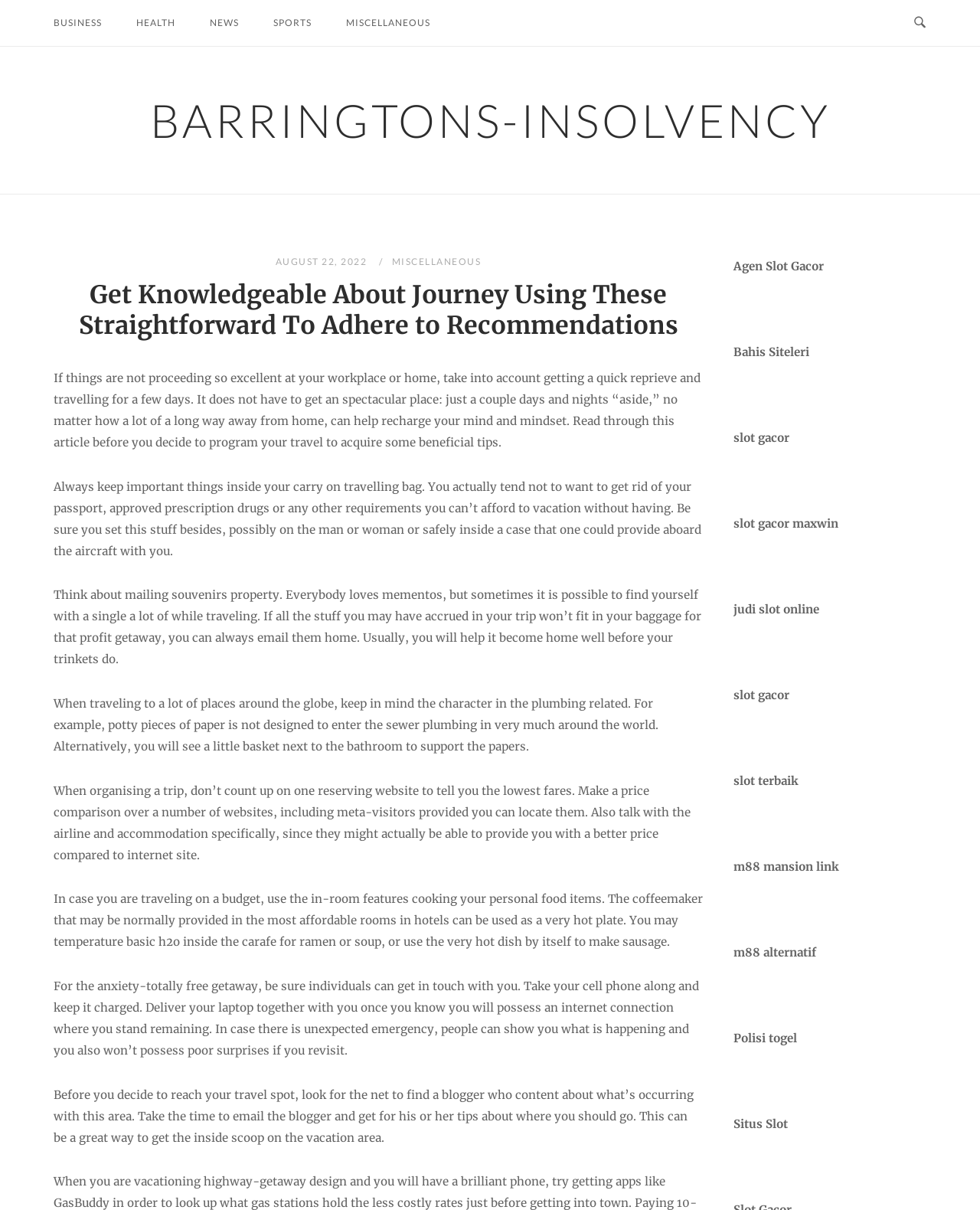What is the name of the website?
Answer the question with a detailed and thorough explanation.

The name of the website can be found in the link element with the text 'BARRINGTONS-INSOLVENCY'. This link is likely the website's logo or title.